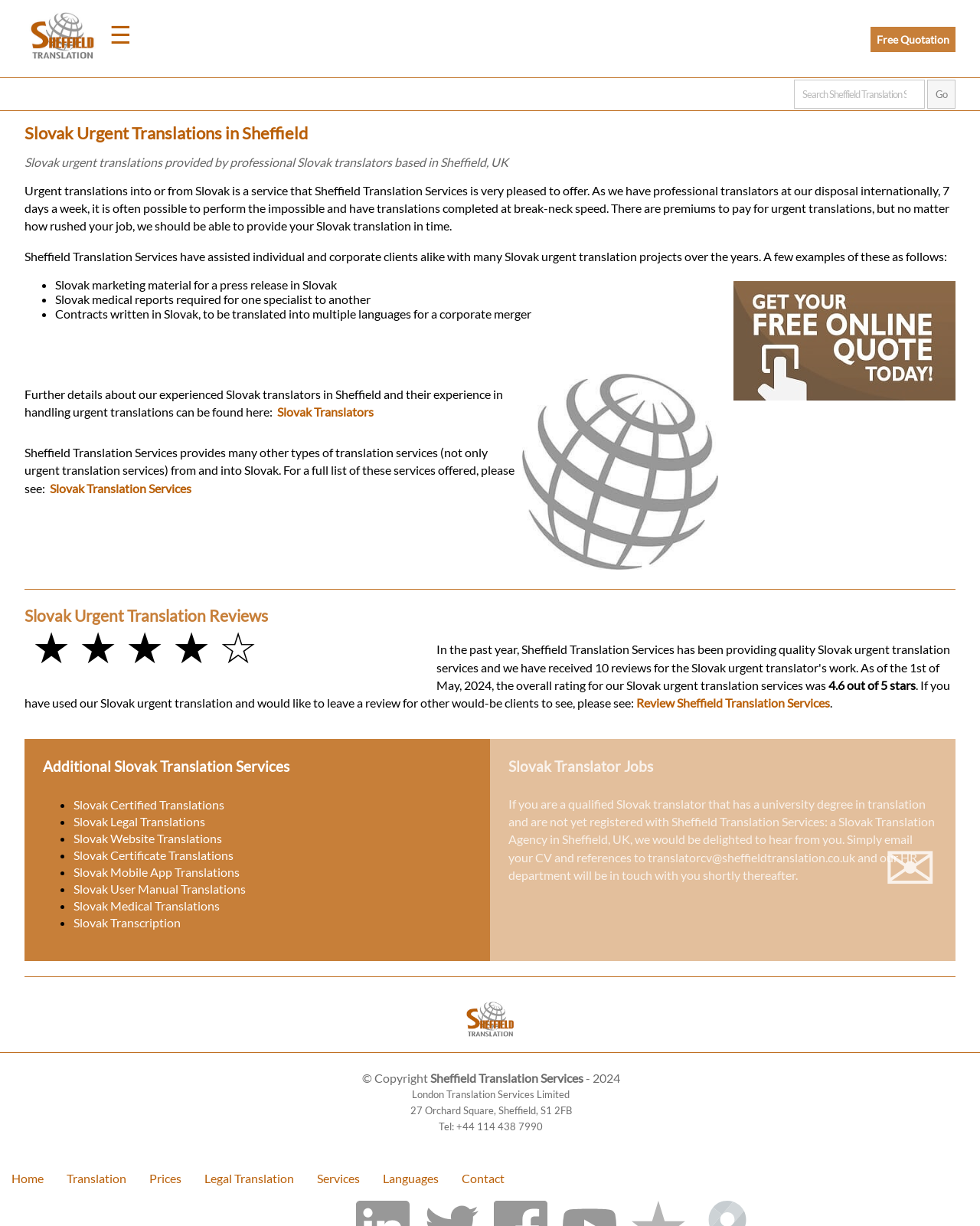Please identify the primary heading on the webpage and return its text.

Slovak Urgent Translations in Sheffield